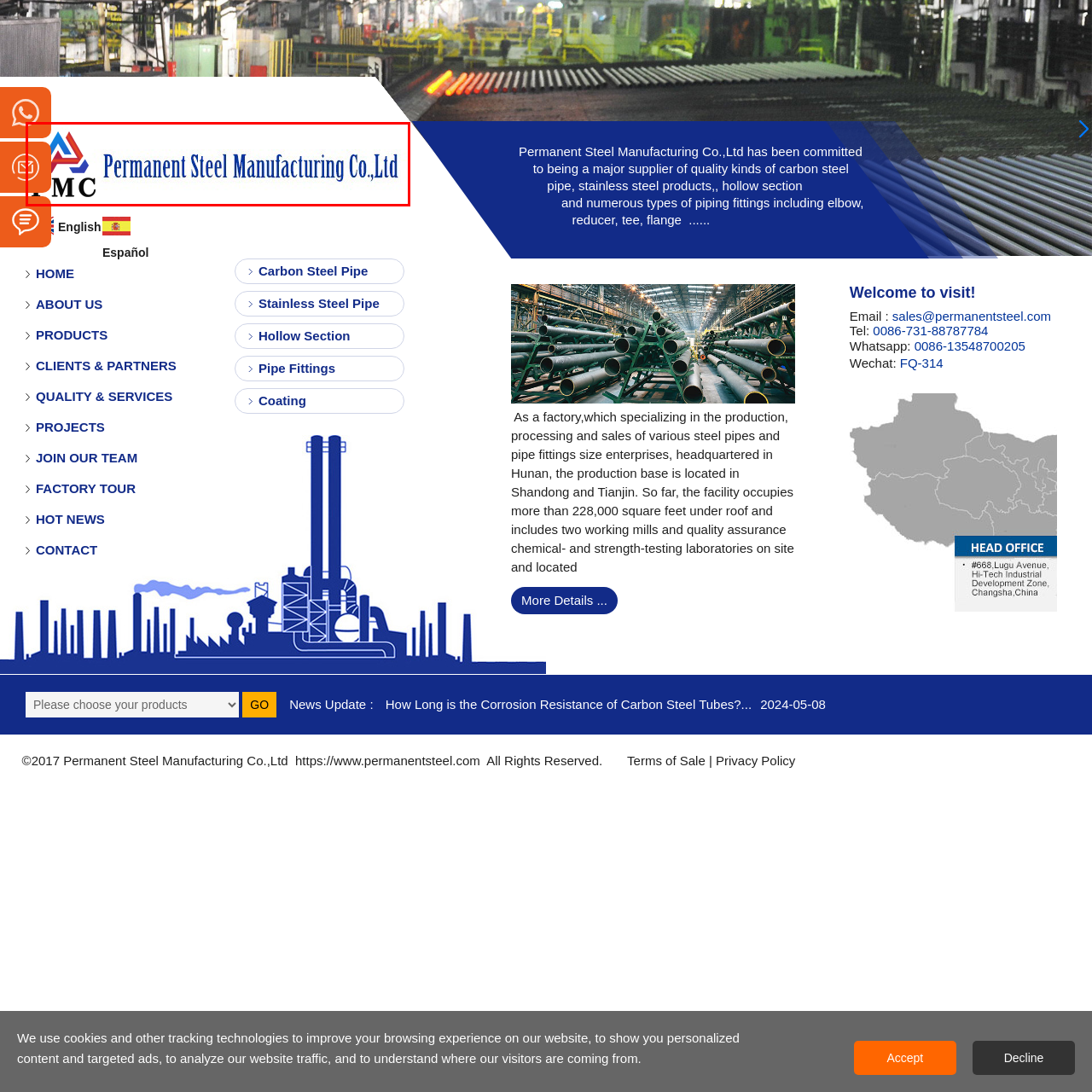What type of products does the company specialize in? Look at the image outlined by the red bounding box and provide a succinct answer in one word or a brief phrase.

Steel products